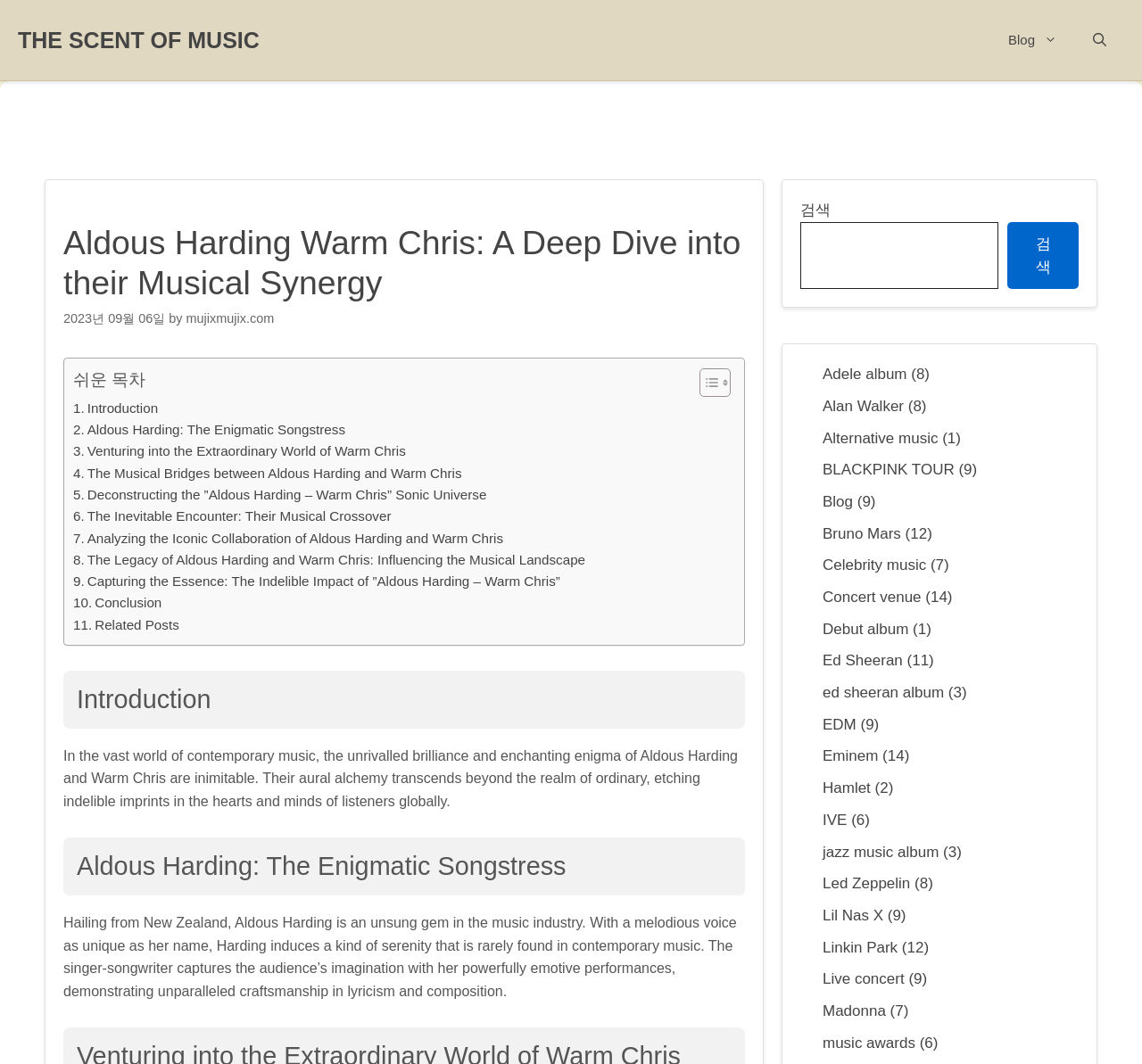Determine the bounding box coordinates in the format (top-left x, top-left y, bottom-right x, bottom-right y). Ensure all values are floating point numbers between 0 and 1. Identify the bounding box of the UI element described by: All Lists

None